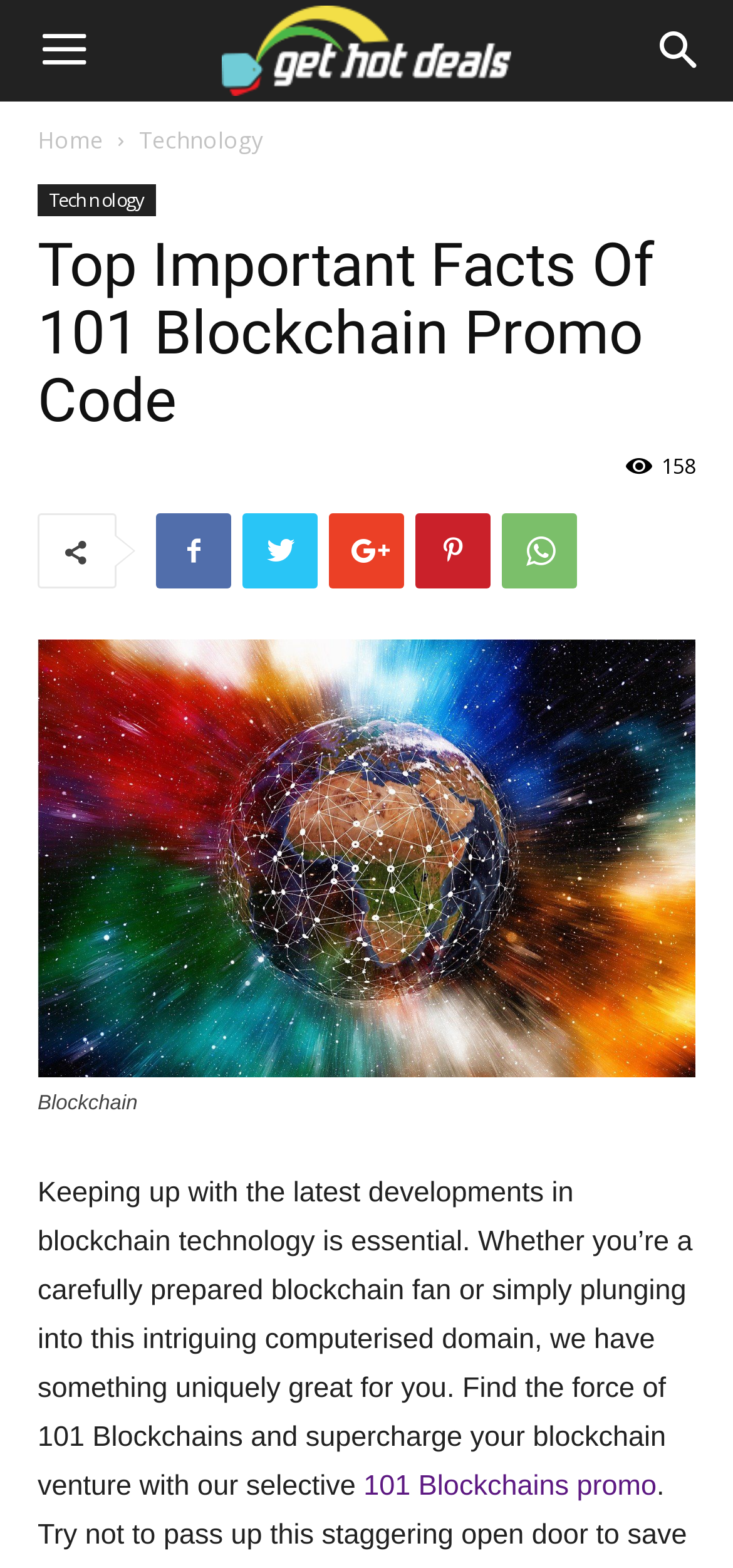Please locate the clickable area by providing the bounding box coordinates to follow this instruction: "View programs and events".

None